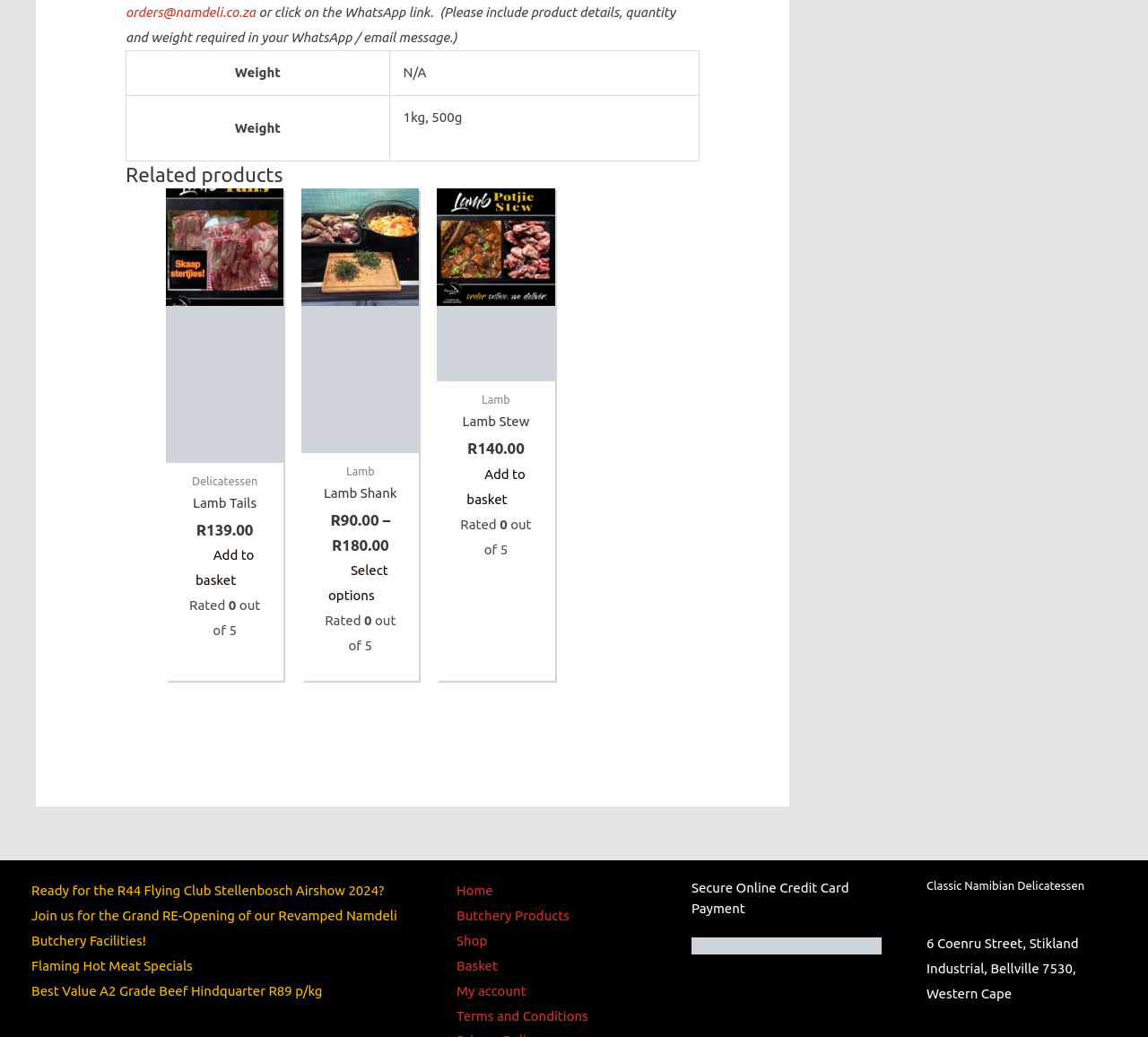Determine the bounding box coordinates of the section to be clicked to follow the instruction: "View my geocaching stats". The coordinates should be given as four float numbers between 0 and 1, formatted as [left, top, right, bottom].

None